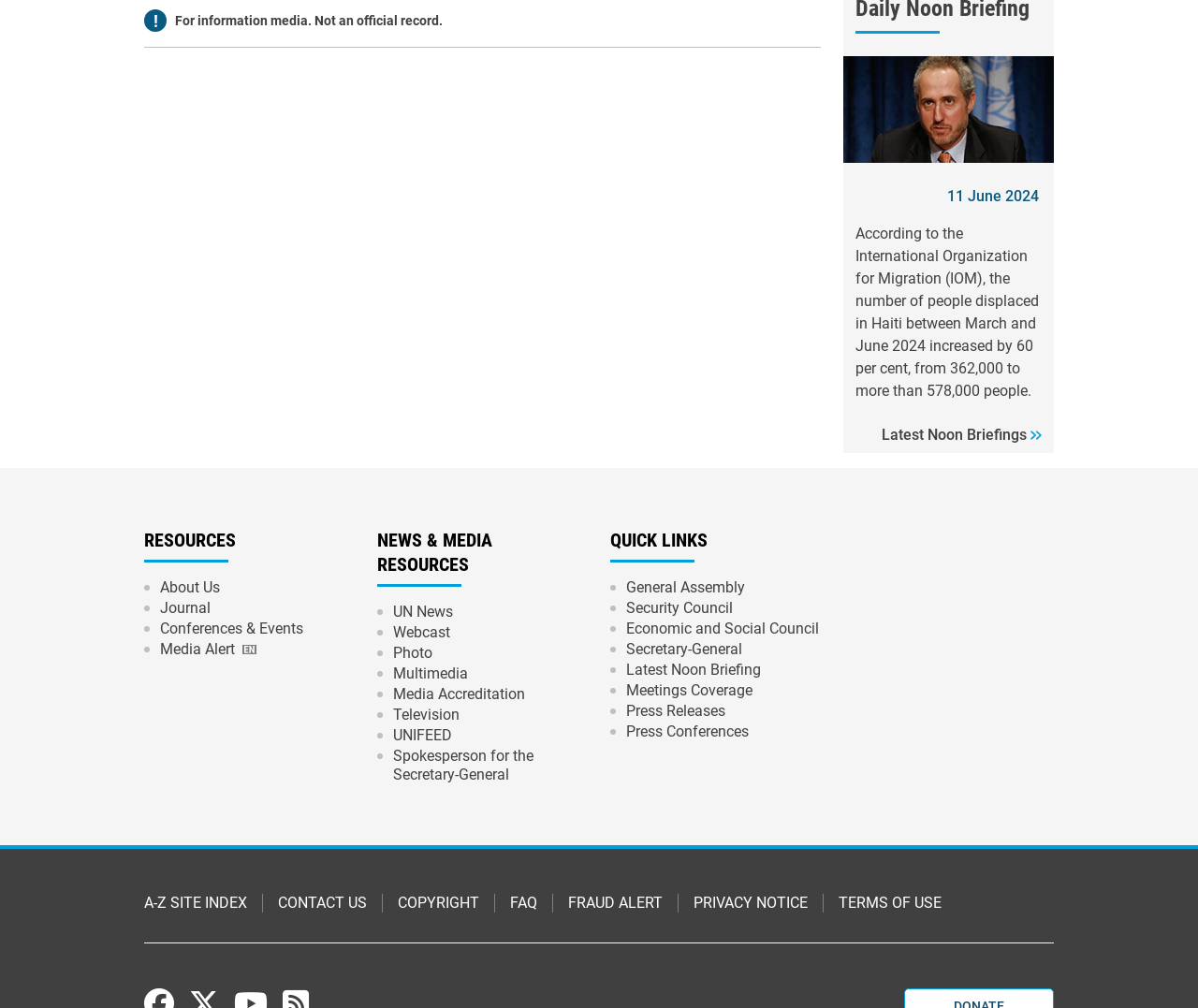Identify the bounding box coordinates of the area that should be clicked in order to complete the given instruction: "View latest news". The bounding box coordinates should be four float numbers between 0 and 1, i.e., [left, top, right, bottom].

[0.736, 0.422, 0.857, 0.44]